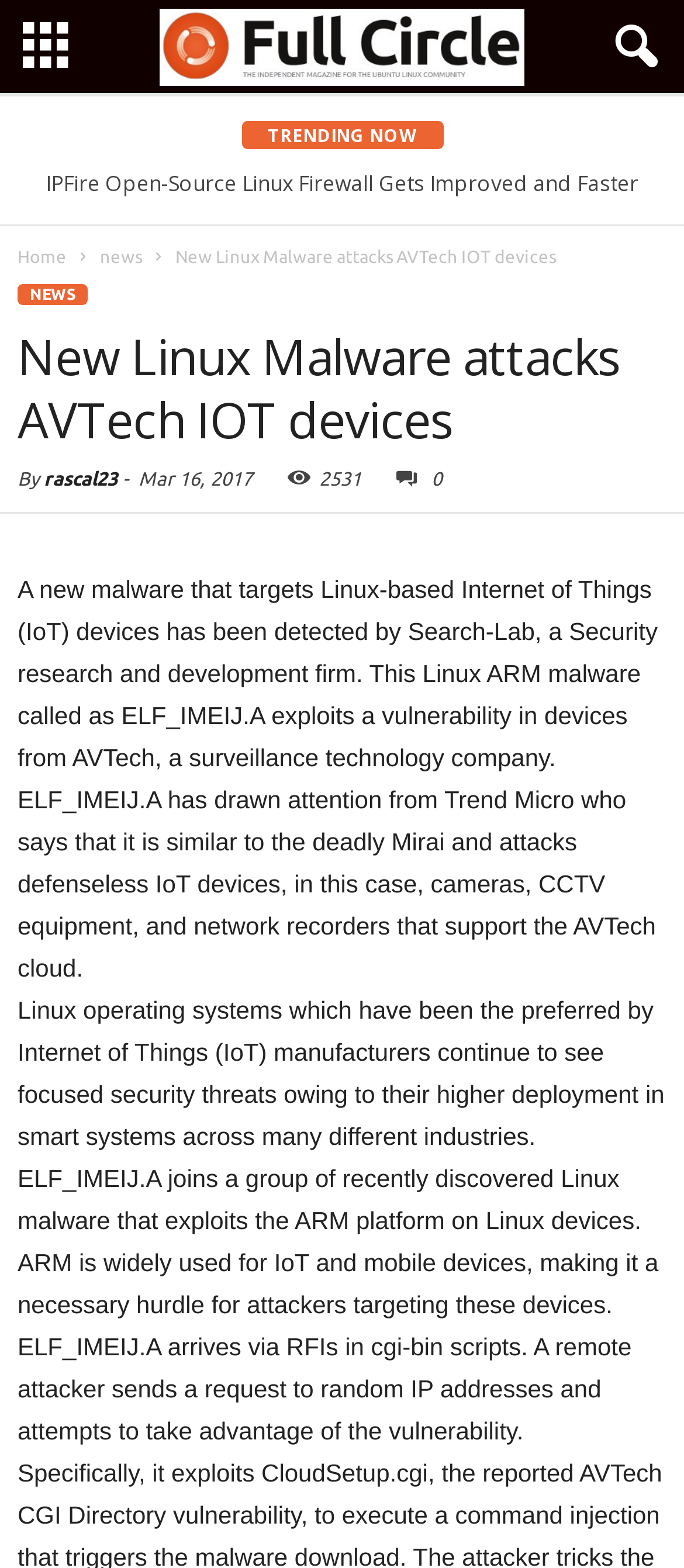Look at the image and answer the question in detail:
Who detected the ELF_IMEIJ.A malware?

The article states that Search-Lab, a Security research and development firm, detected the ELF_IMEIJ.A malware.